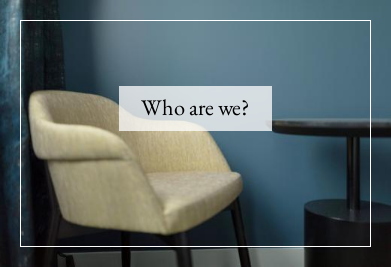Provide your answer to the question using just one word or phrase: What is the color of the upholstered chair?

beige